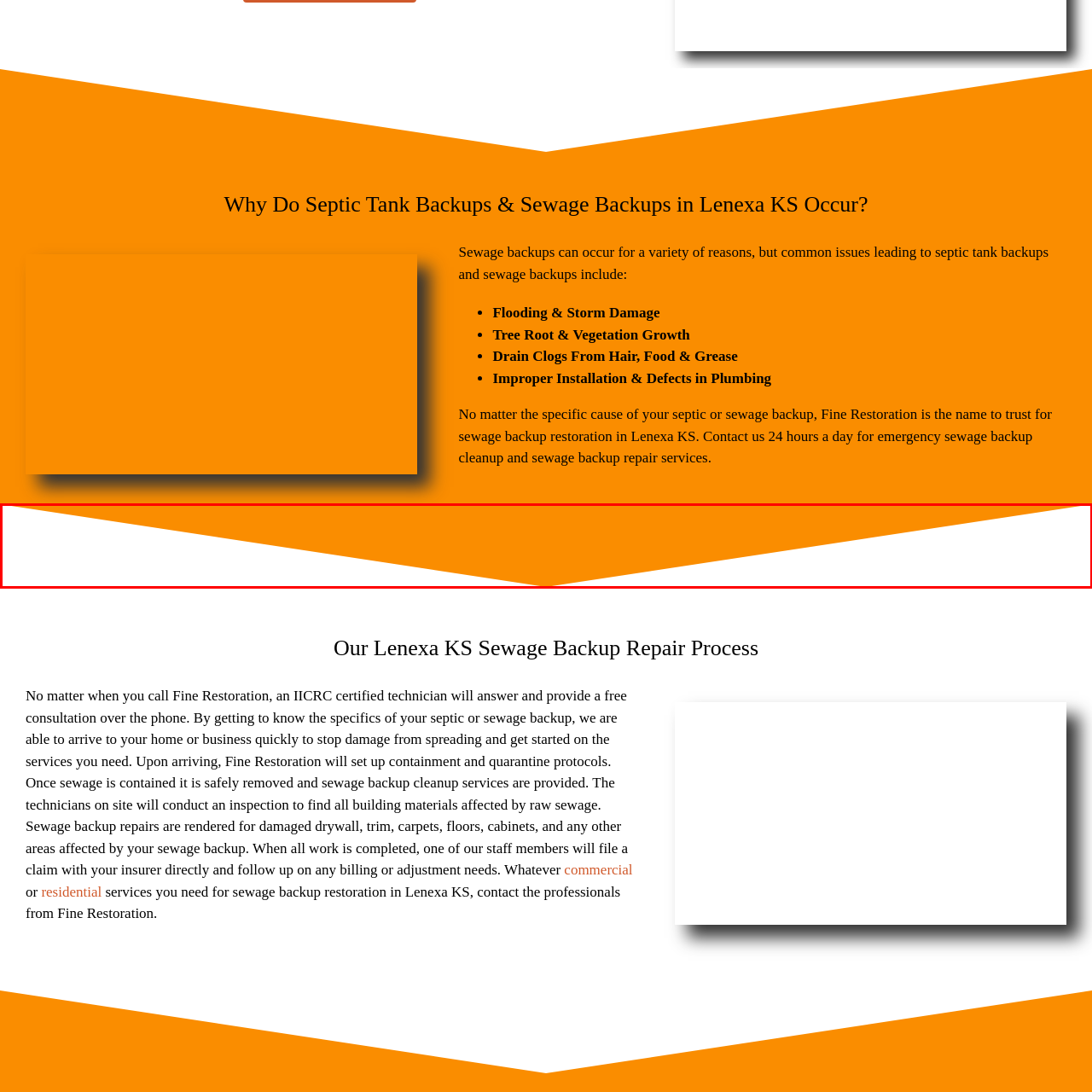Check the image inside the red boundary and briefly answer: What is the topic of the page?

Sewage backup issues